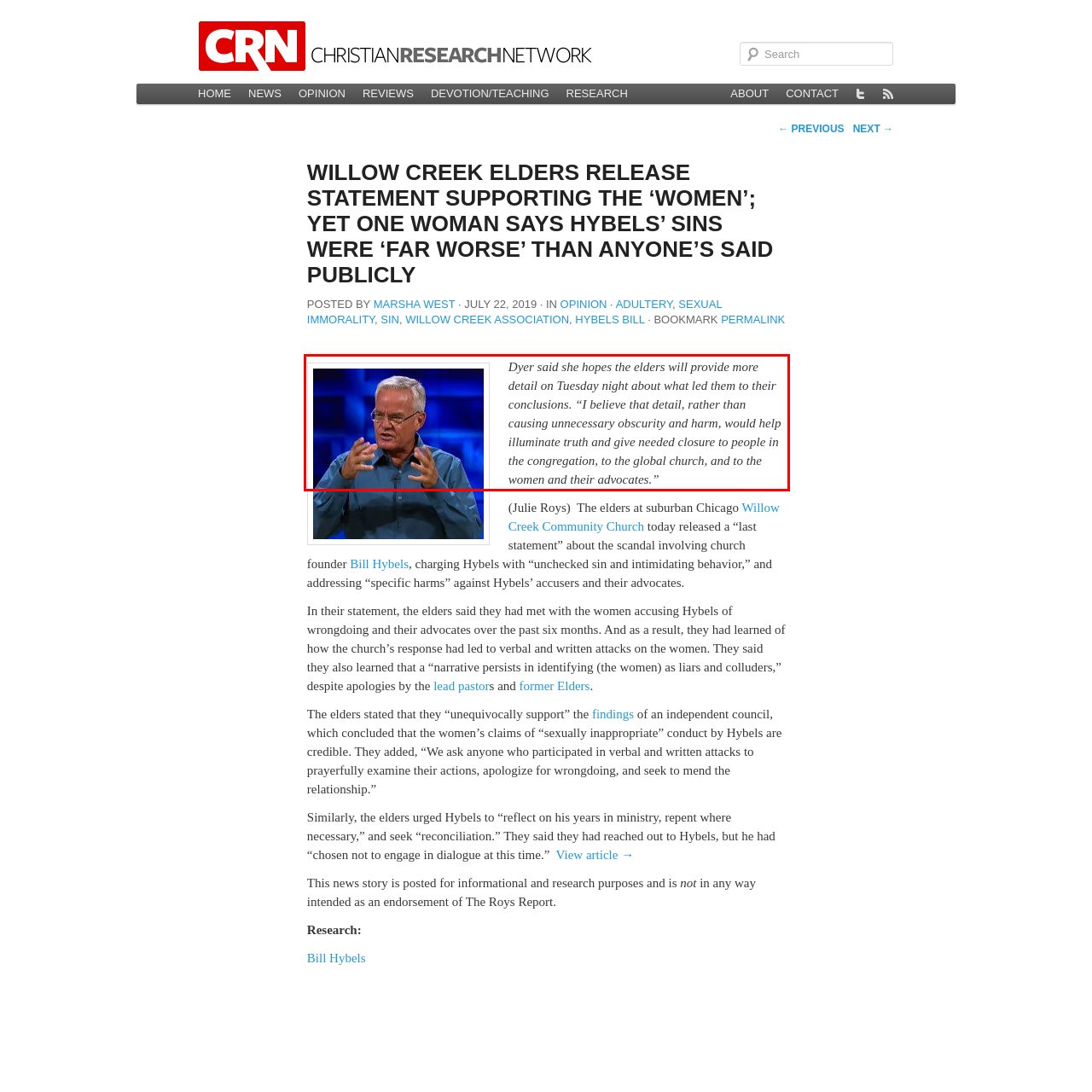You are given a screenshot with a red rectangle. Identify and extract the text within this red bounding box using OCR.

Dyer said she hopes the elders will provide more detail on Tuesday night about what led them to their conclusions. “I believe that detail, rather than causing unnecessary obscurity and harm, would help illuminate truth and give needed closure to people in the congregation, to the global church, and to the women and their advocates.”